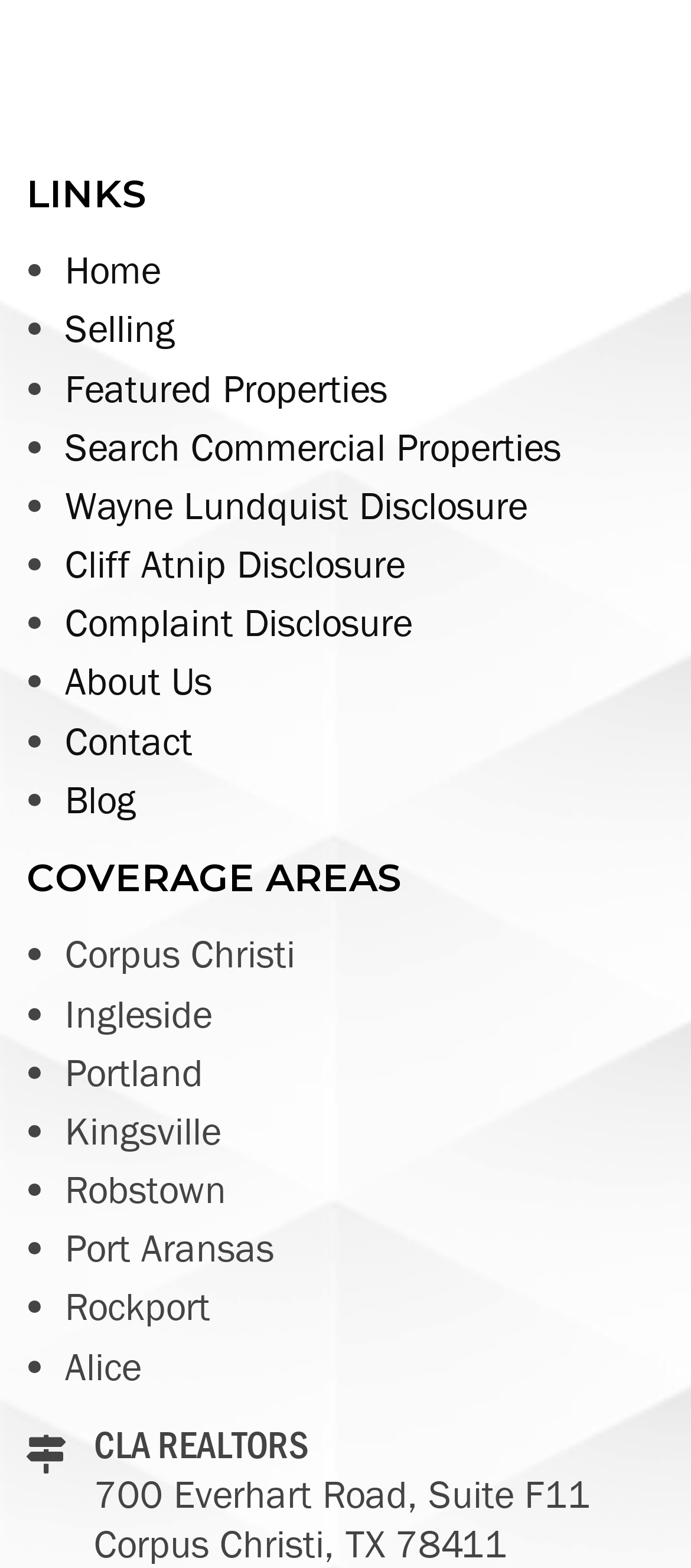Could you please study the image and provide a detailed answer to the question:
What is the company name at the bottom of the webpage?

The company name at the bottom of the webpage is 'CLA REALTORS' because it is the text content of the static text element at the bottom of the webpage.